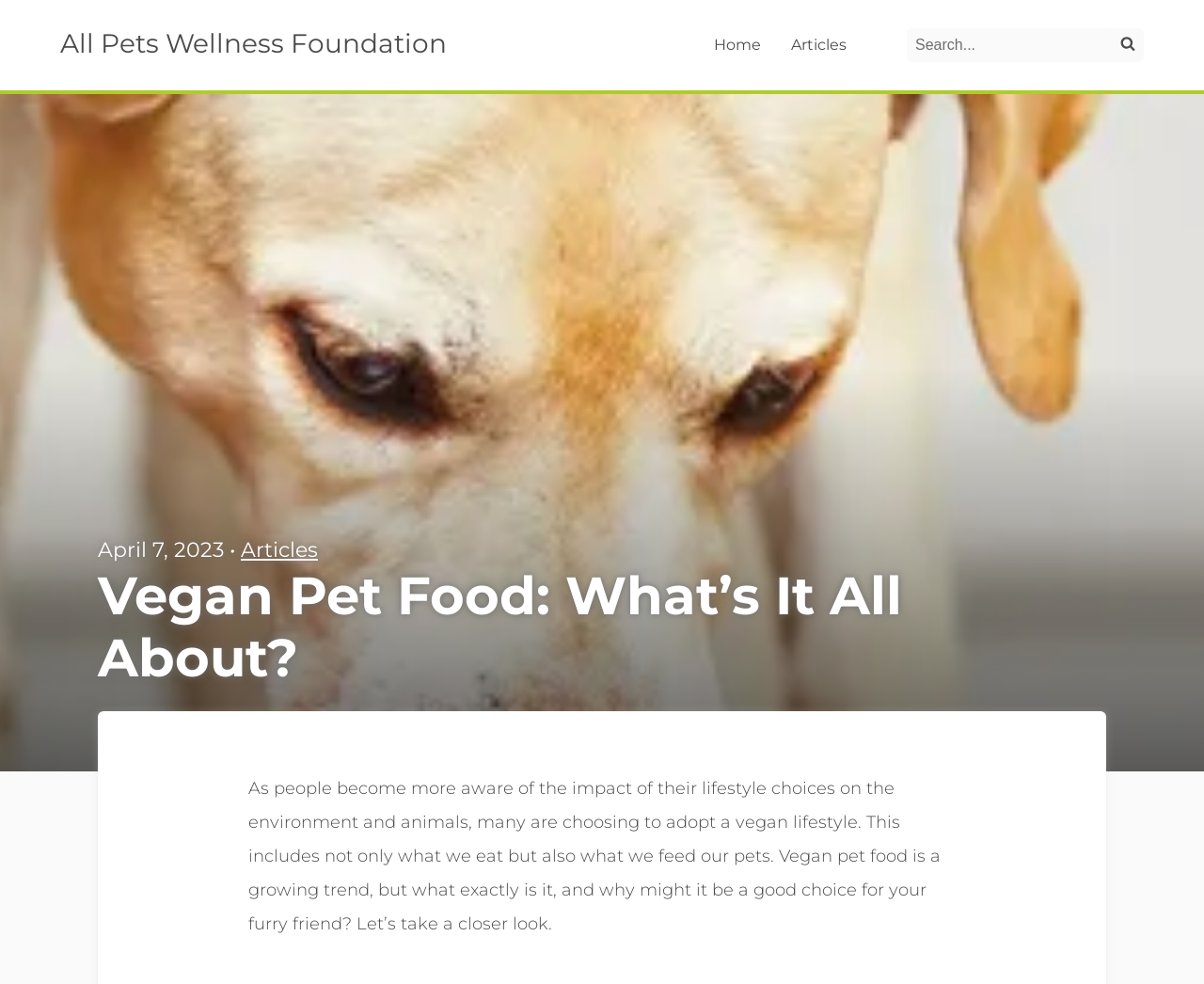Identify the main title of the webpage and generate its text content.

Vegan Pet Food: What’s It All About?